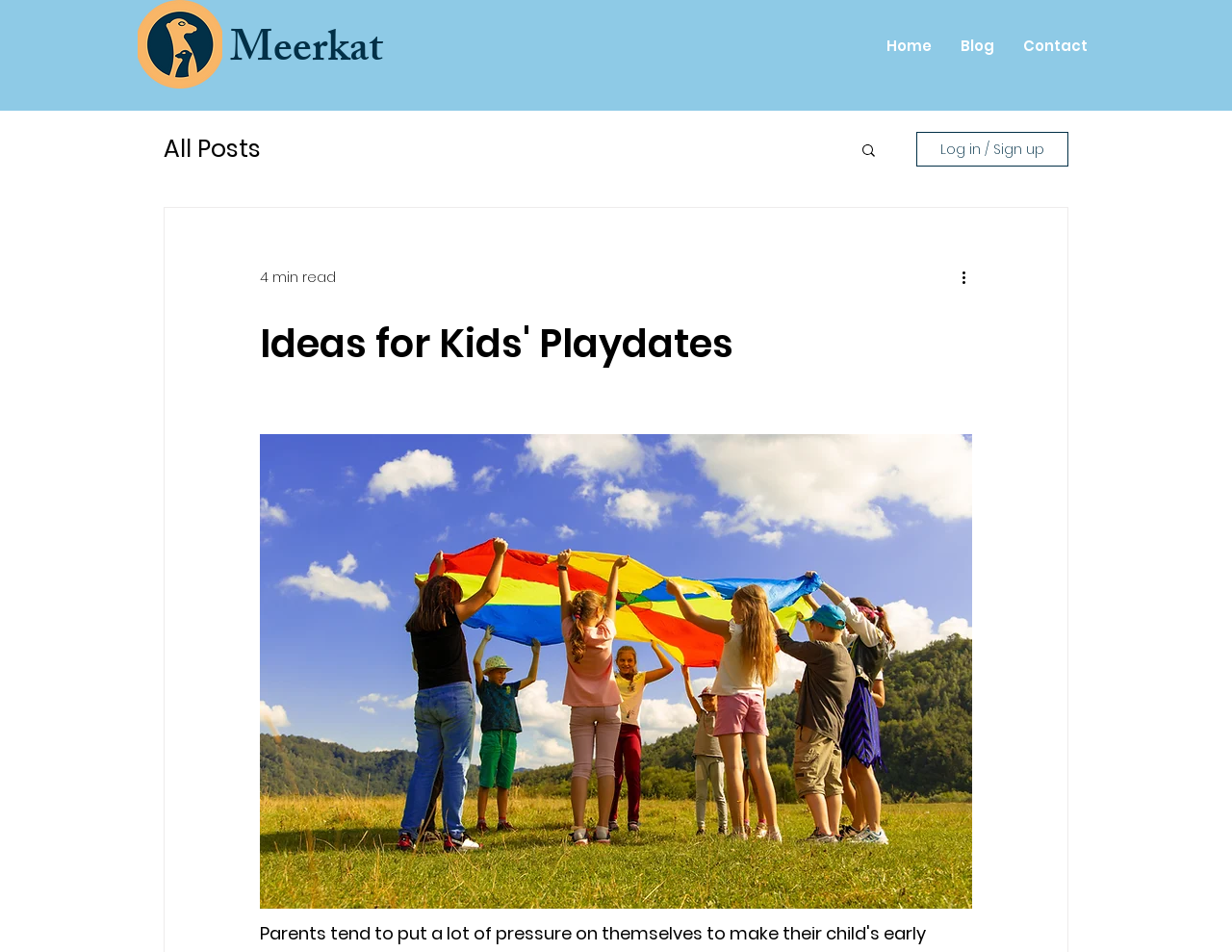Given the webpage screenshot and the description, determine the bounding box coordinates (top-left x, top-left y, bottom-right x, bottom-right y) that define the location of the UI element matching this description: Blog

[0.768, 0.028, 0.819, 0.068]